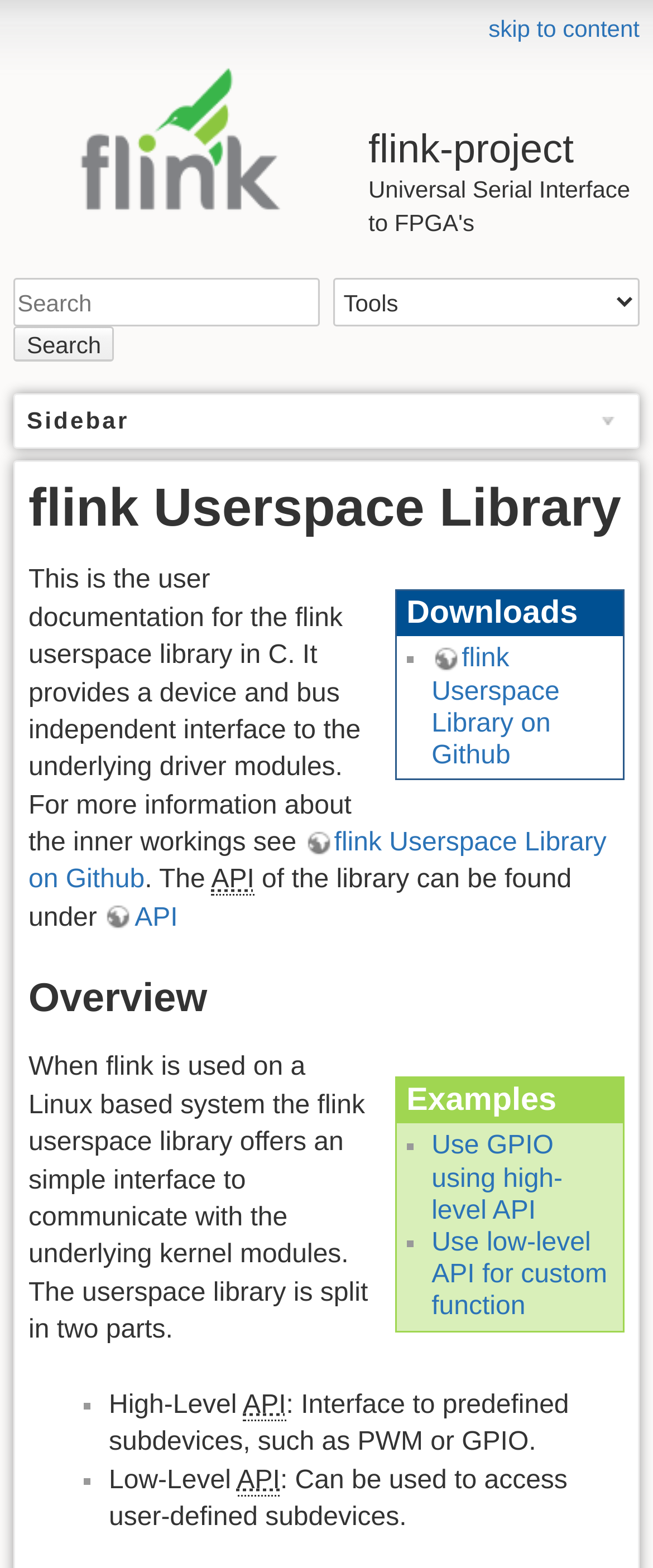Elaborate on the webpage's design and content in a detailed caption.

The webpage is about the Flink Userspace Library, a device and bus-independent interface to underlying driver modules. At the top, there is a link to "skip to content" and a heading that reads "flink-project". Below this, there is a search bar with a text box and a "Search" button. To the right of the search bar, there is a combobox labeled "Tools".

On the left side of the page, there is a sidebar with a heading that reads "Sidebar". Below this, there is another heading that reads "flink Userspace Library". Further down, there is a section with a heading that reads "Overview". This section contains a paragraph of text that describes the user documentation for the flink userspace library in C.

Below the "Overview" section, there are two links to "flink Userspace Library on Github". The first link is accompanied by a list marker, a bullet point. There is also a paragraph of text that describes the API of the library.

Further down, there are two sections with headings that read "Downloads" and "Examples". The "Downloads" section contains a link to "flink Userspace Library on Github" with a list marker. The "Examples" section contains two links, "Use GPIO using high-level API" and "Use low-level API for custom function", each with a list marker.

At the bottom of the page, there is a section that describes the userspace library when used on a Linux-based system. This section contains two lists, one for the high-level API and one for the low-level API, each with a brief description.